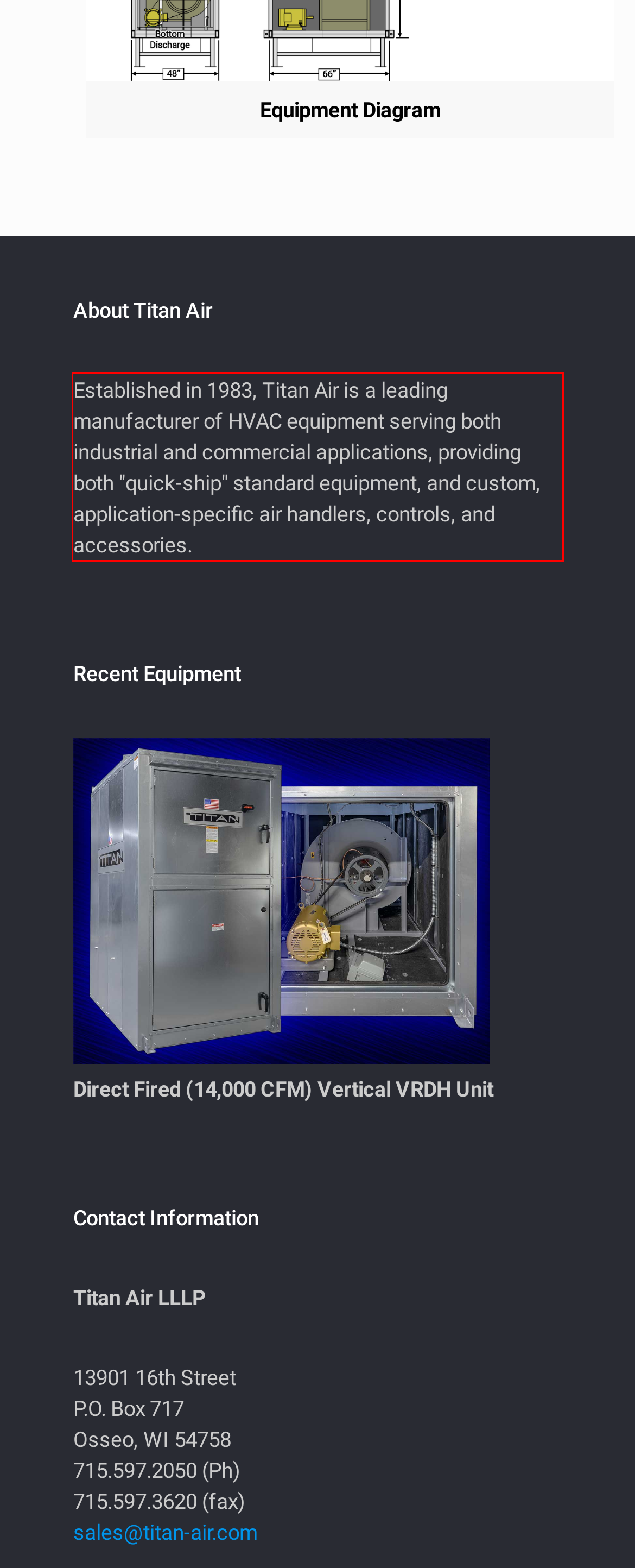With the provided screenshot of a webpage, locate the red bounding box and perform OCR to extract the text content inside it.

Established in 1983, Titan Air is a leading manufacturer of HVAC equipment serving both industrial and commercial applications, providing both "quick-ship" standard equipment, and custom, application-specific air handlers, controls, and accessories.